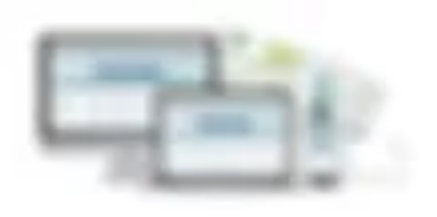What do the devices symbolize?
Answer the question with a single word or phrase derived from the image.

Modern technological solutions